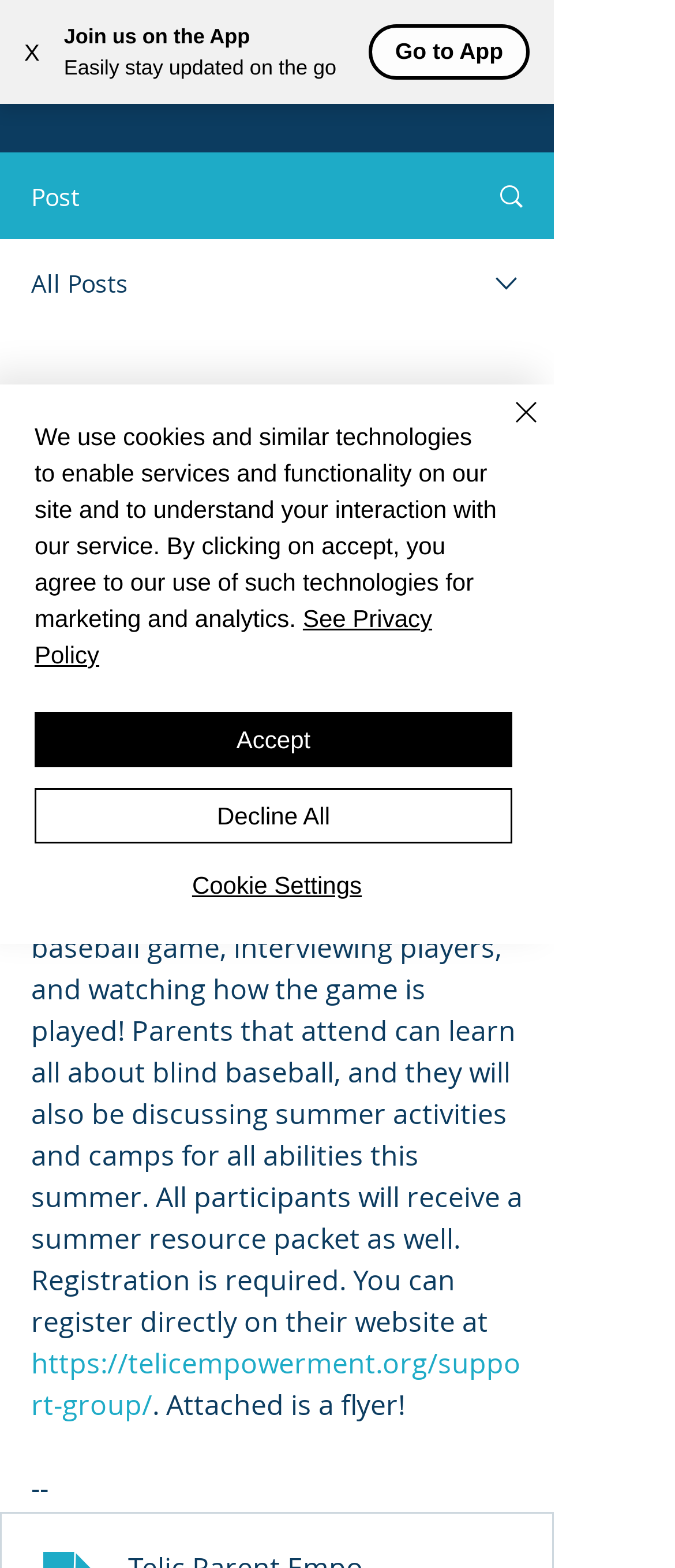Can you identify the bounding box coordinates of the clickable region needed to carry out this instruction: 'Open navigation menu'? The coordinates should be four float numbers within the range of 0 to 1, stated as [left, top, right, bottom].

[0.649, 0.022, 0.777, 0.077]